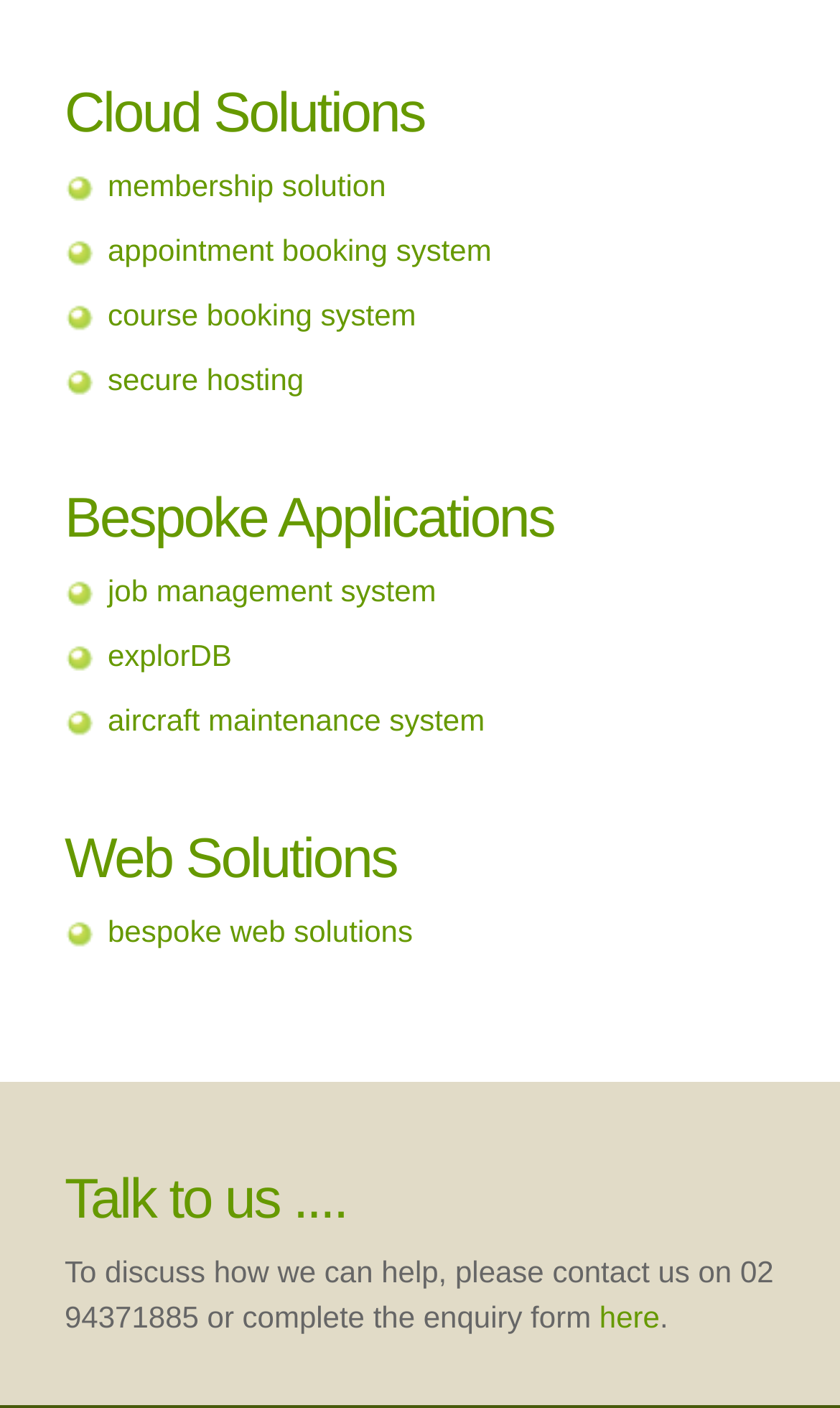Please analyze the image and give a detailed answer to the question:
How many bespoke applications are listed?

There are three bespoke applications listed under the 'Bespoke Applications' heading, which are 'job management system', 'explorDB', and 'aircraft maintenance system'. These links are located at the middle of the webpage, with bounding boxes of [0.128, 0.407, 0.519, 0.431], [0.128, 0.453, 0.276, 0.477], and [0.128, 0.499, 0.523] respectively.